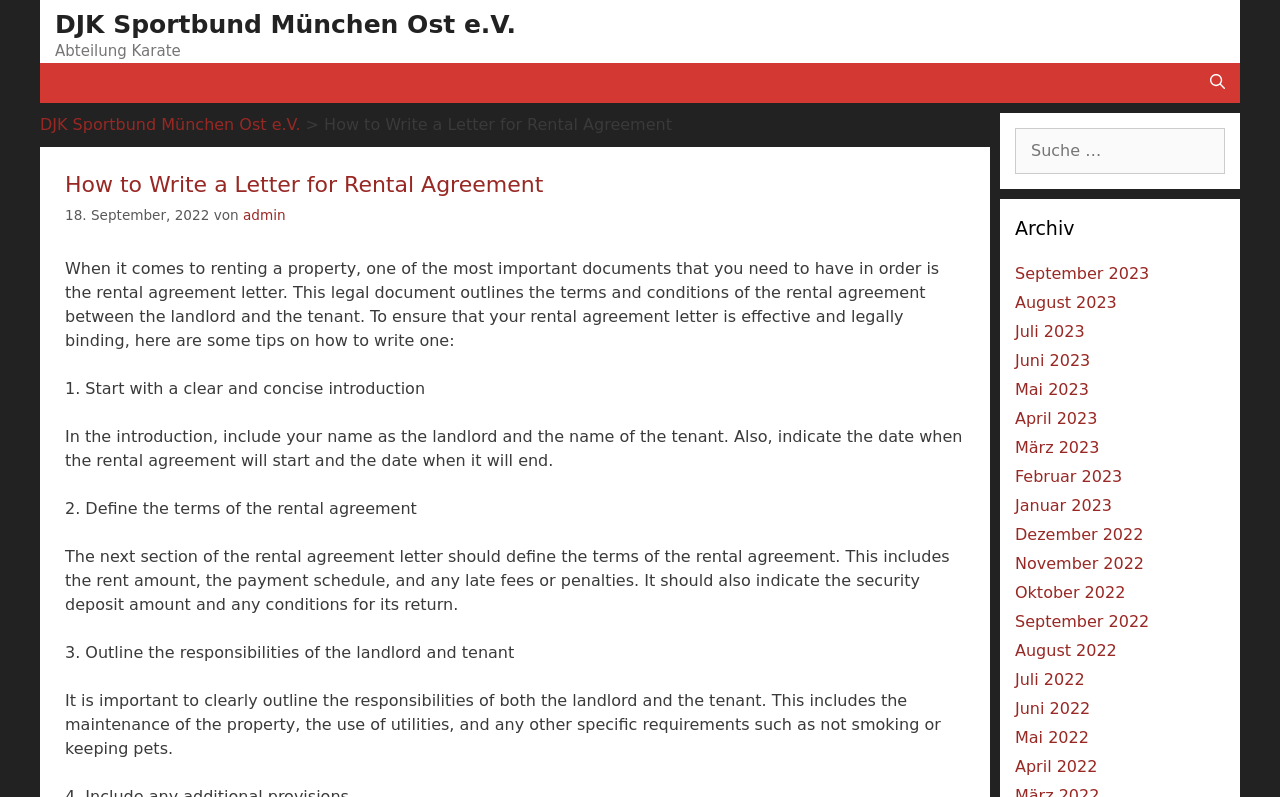Produce a meticulous description of the webpage.

This webpage is about writing a letter for a rental agreement. At the top, there is a banner with the site's name, "DJK Sportbund München Ost e.V.", and a navigation menu with a search button and a link to the site's homepage. Below the navigation menu, there is a heading that reads "How to Write a Letter for Rental Agreement" with a date "18. September, 2022" and an author "admin".

The main content of the webpage is divided into sections, each with a heading and a descriptive paragraph. The first section introduces the importance of a rental agreement letter, followed by three sections that provide tips on how to write one. The tips include starting with a clear and concise introduction, defining the terms of the rental agreement, and outlining the responsibilities of the landlord and tenant.

On the right side of the webpage, there is a complementary section with a search box and a list of archived links, organized by month, from September 2023 to April 2022.